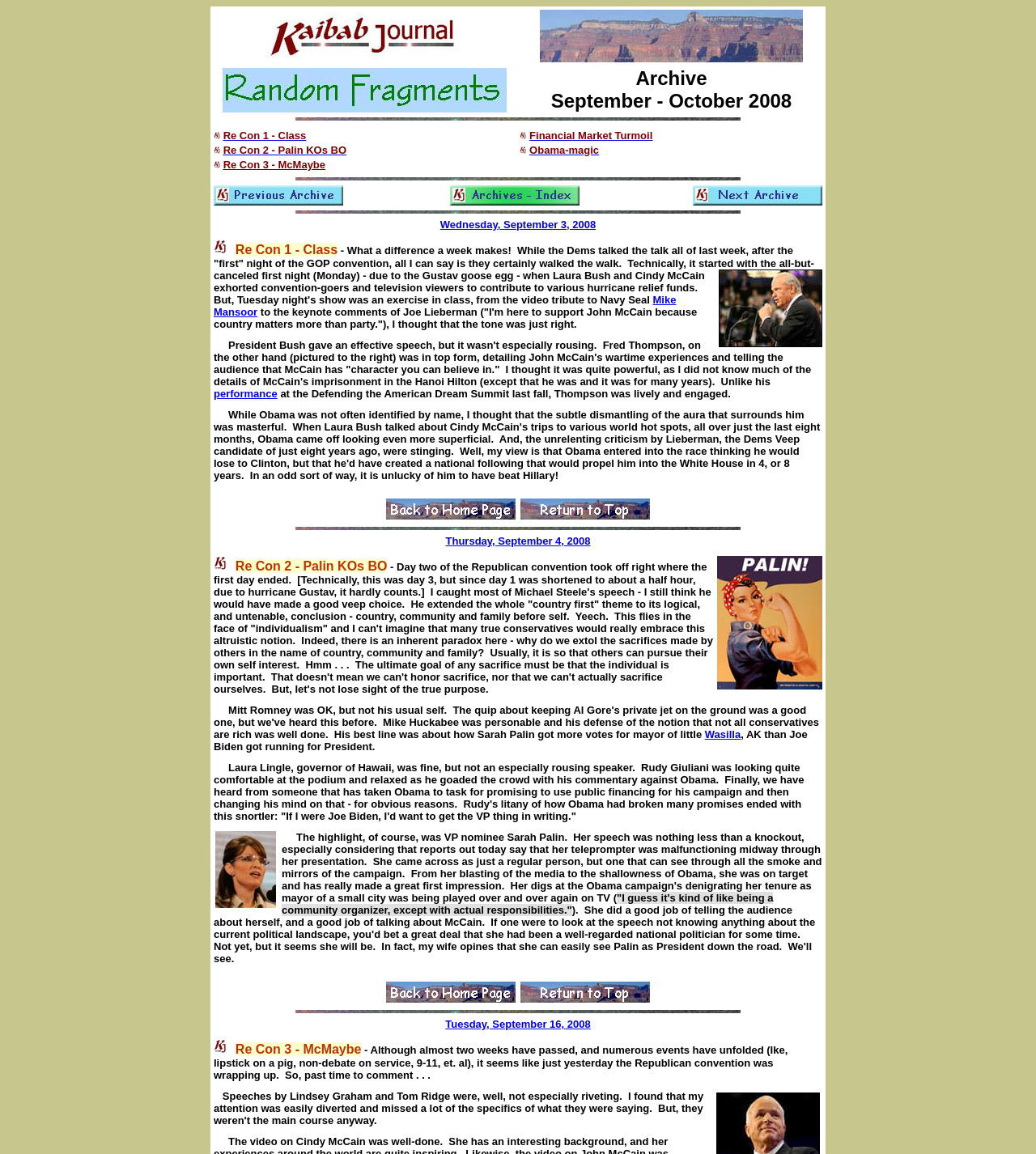Please identify the bounding box coordinates of where to click in order to follow the instruction: "View the image of Random Fragments".

[0.215, 0.059, 0.489, 0.097]